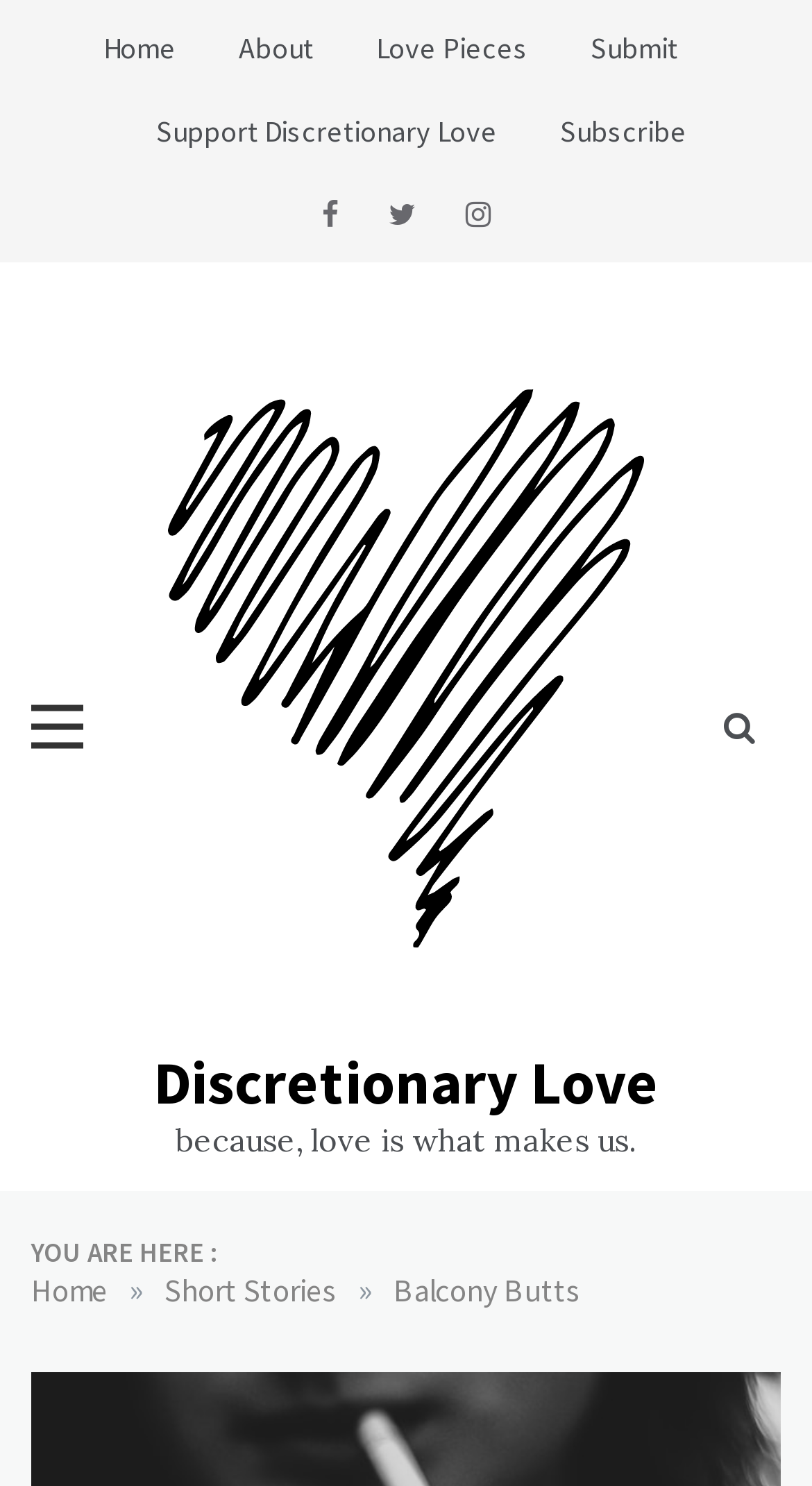What type of content is available on the 'Love Pieces' page?
Using the image as a reference, answer with just one word or a short phrase.

Short stories